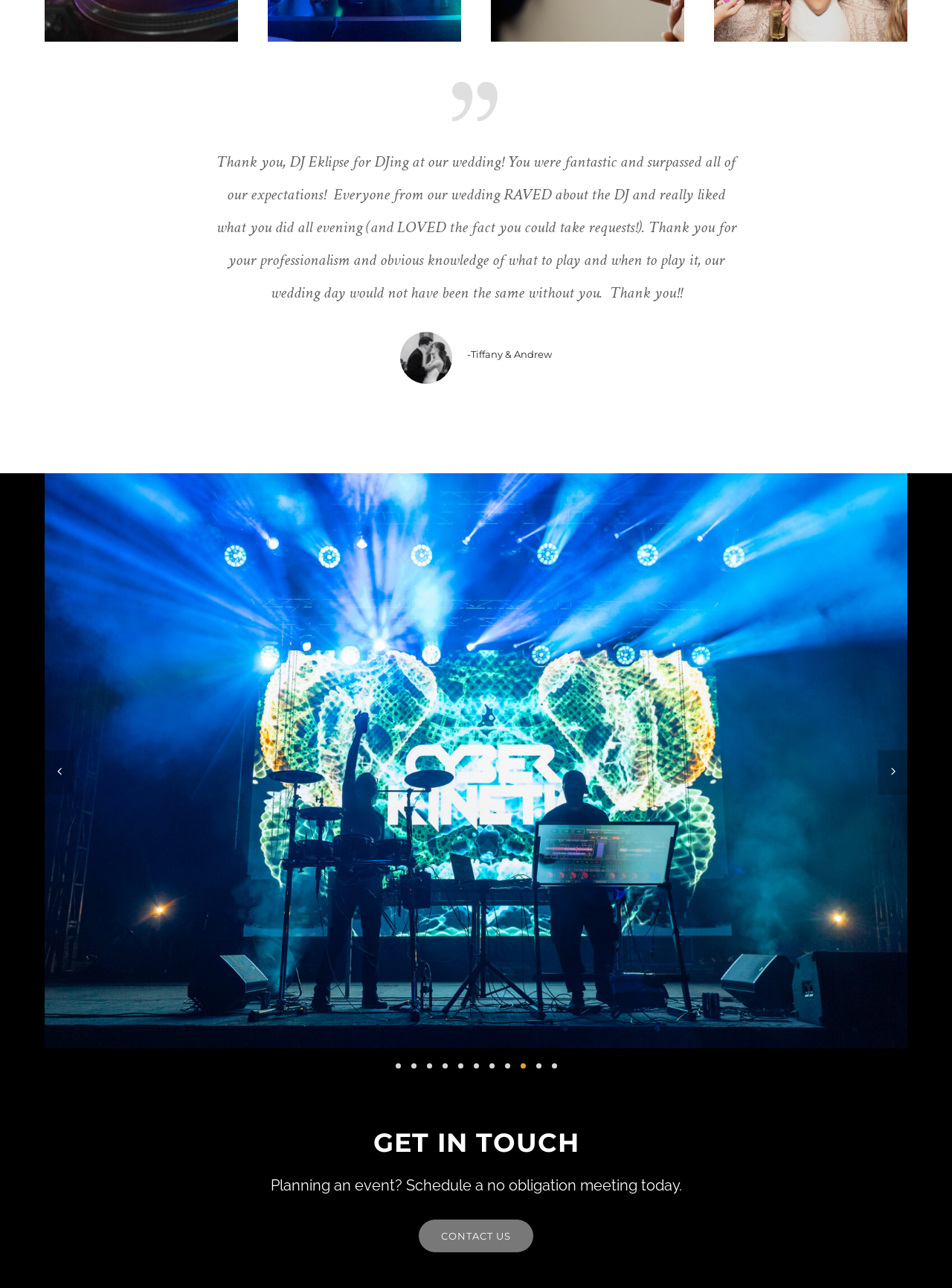How many images are on this webpage?
Using the information from the image, give a concise answer in one word or a short phrase.

2